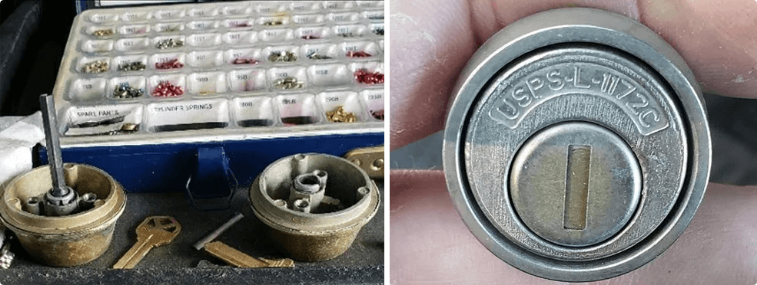Give a thorough explanation of the elements present in the image.

This image showcases two distinct elements related to locksmithing. On the left, there's a close-up view of tools and components used for rekeying locks, featuring two disassembled lock cylinders positioned beside a set of keys. The backdrop includes a parts organizer filled with various lock components, indicating a well-equipped locksmith workspace. On the right, a detailed close-up of a USPS lock is presented, highlighting its unique design and identification markings. This showcases the locksmith’s work in rekeying locks to enhance security, catered specifically for residential customers, as mentioned in the accompanying text that details the rekeying services provided. The image effectively illustrates the practical tools and credentials associated with professional locksmith services.